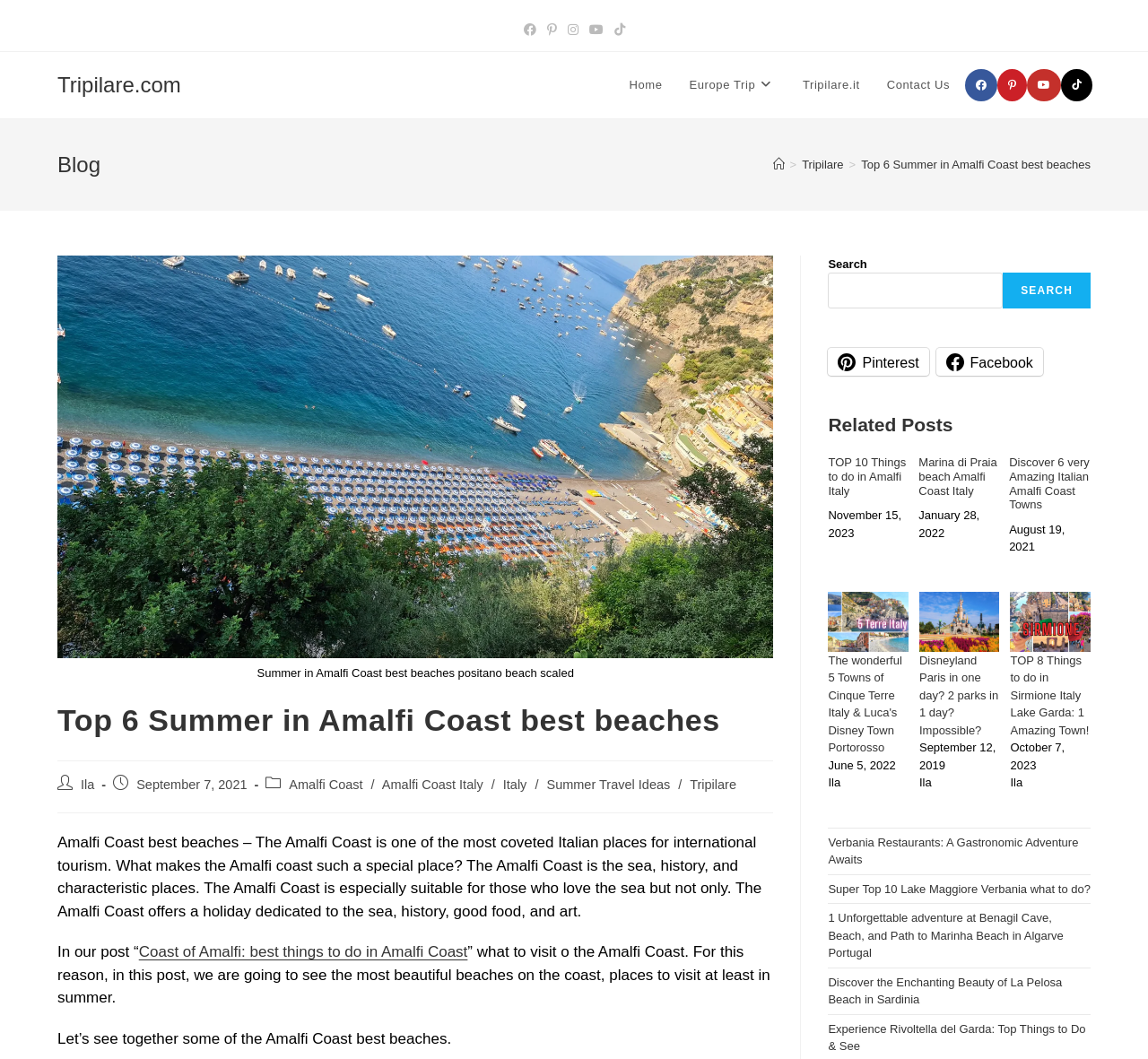Identify the bounding box coordinates of the element to click to follow this instruction: 'Click on Home link'. Ensure the coordinates are four float values between 0 and 1, provided as [left, top, right, bottom].

[0.536, 0.049, 0.589, 0.112]